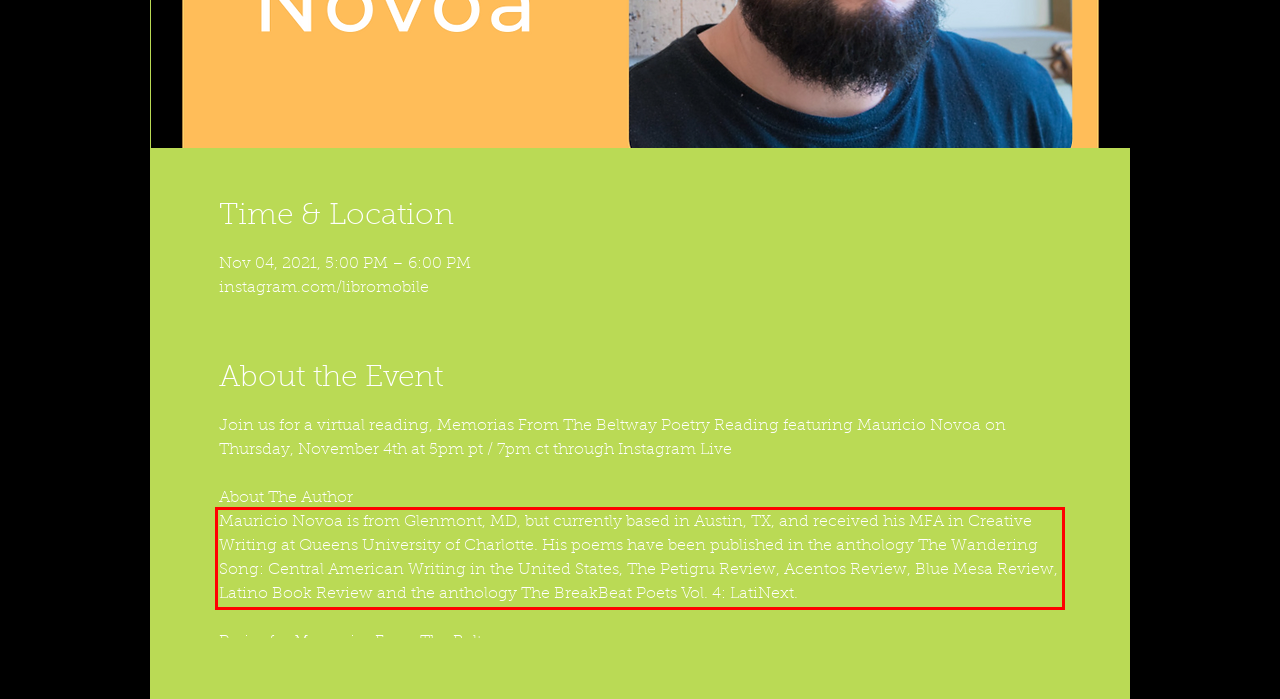Please look at the webpage screenshot and extract the text enclosed by the red bounding box.

Mauricio Novoa is from Glenmont, MD, but currently based in Austin, TX, and received his MFA in Creative Writing at Queens University of Charlotte. His poems have been published in the anthology The Wandering Song: Central American Writing in the United States, The Petigru Review, Acentos Review, Blue Mesa Review, Latino Book Review and the anthology The BreakBeat Poets Vol. 4: LatiNext.